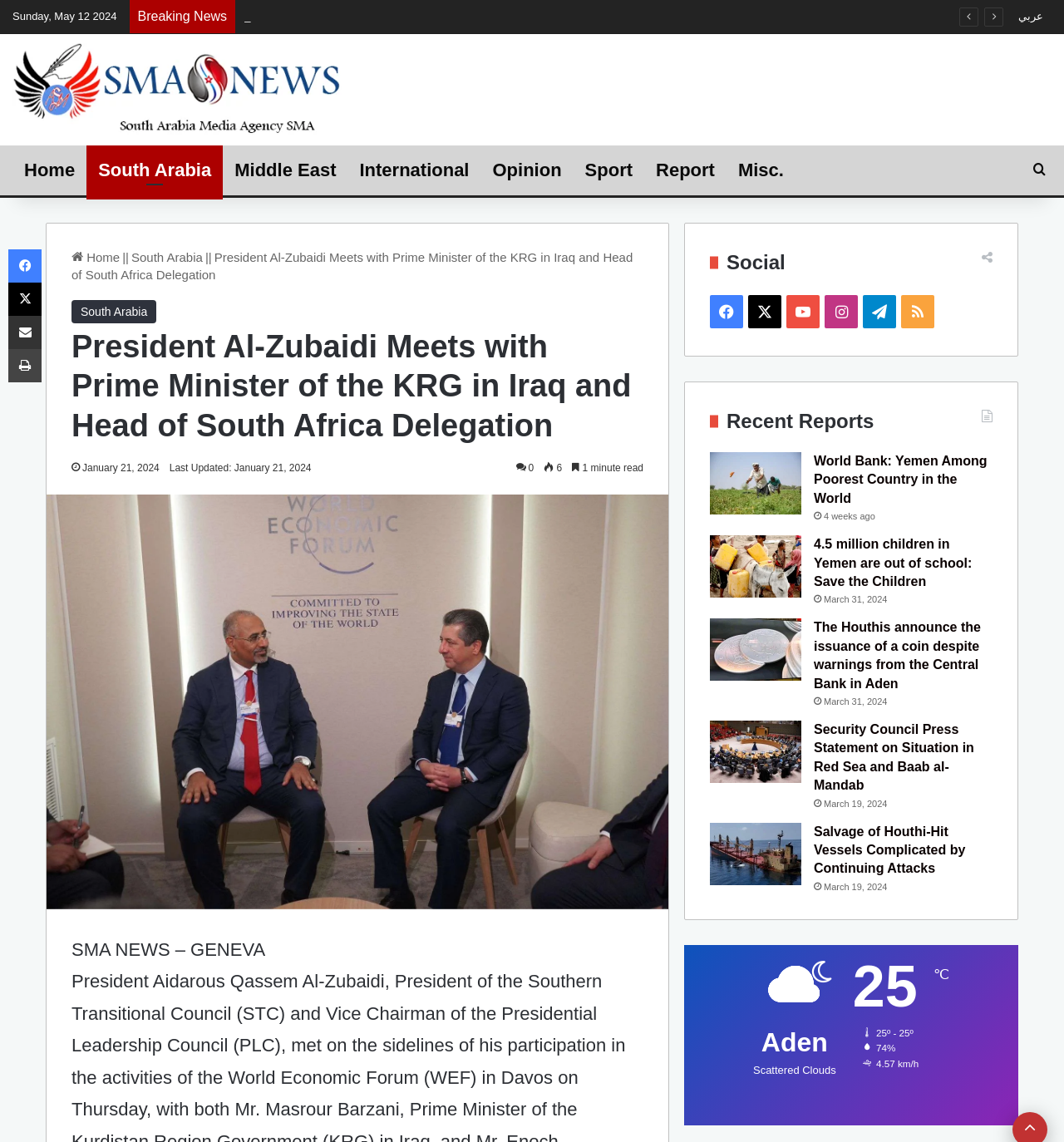What is the date of the news article?
Examine the image and provide an in-depth answer to the question.

The date of the news article can be found in the header section of the webpage, where it is written 'Last Updated: January 21, 2024'.